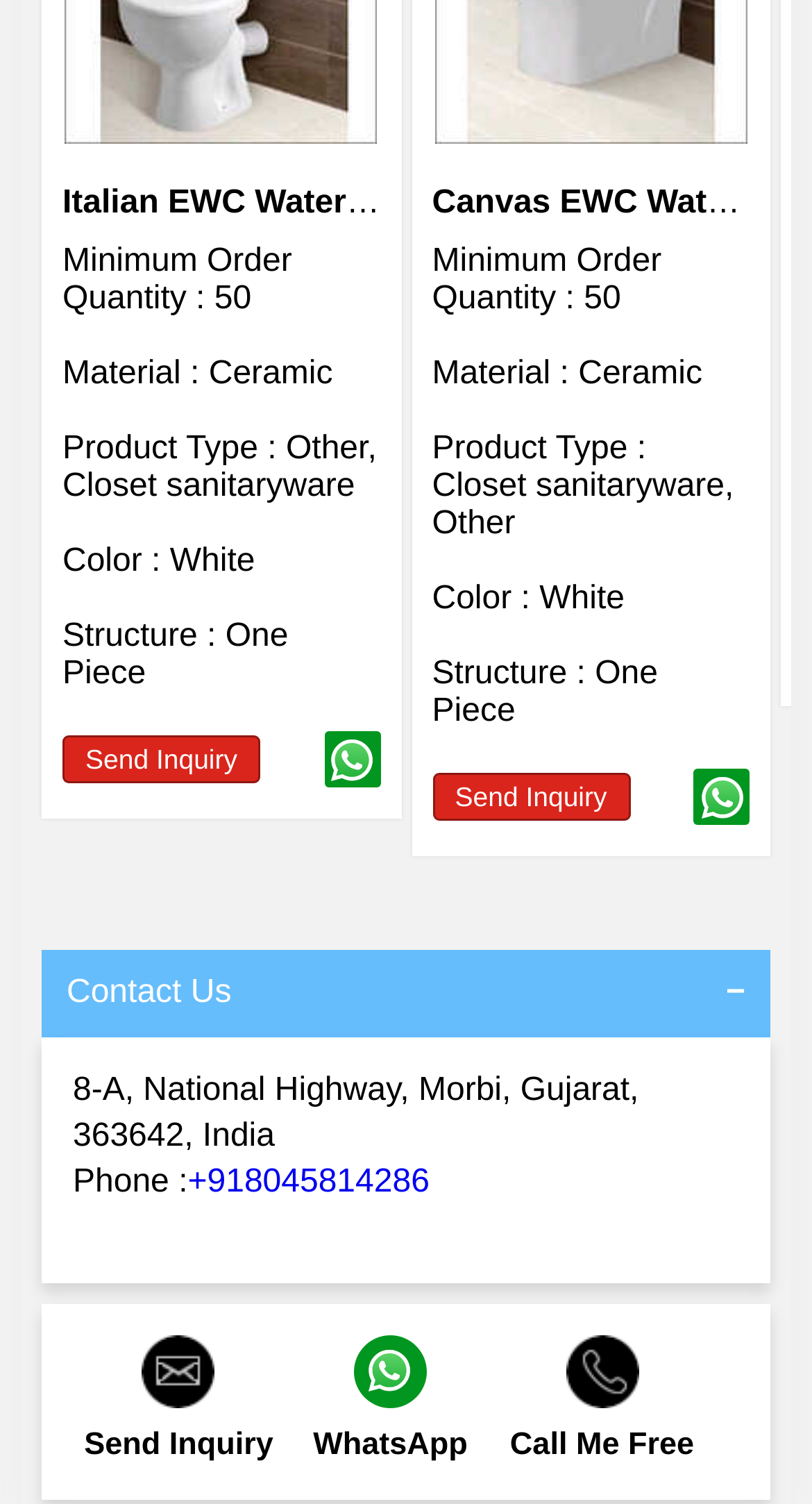Extract the bounding box coordinates for the HTML element that matches this description: "Send Inquiry". The coordinates should be four float numbers between 0 and 1, i.e., [left, top, right, bottom].

[0.077, 0.489, 0.321, 0.521]